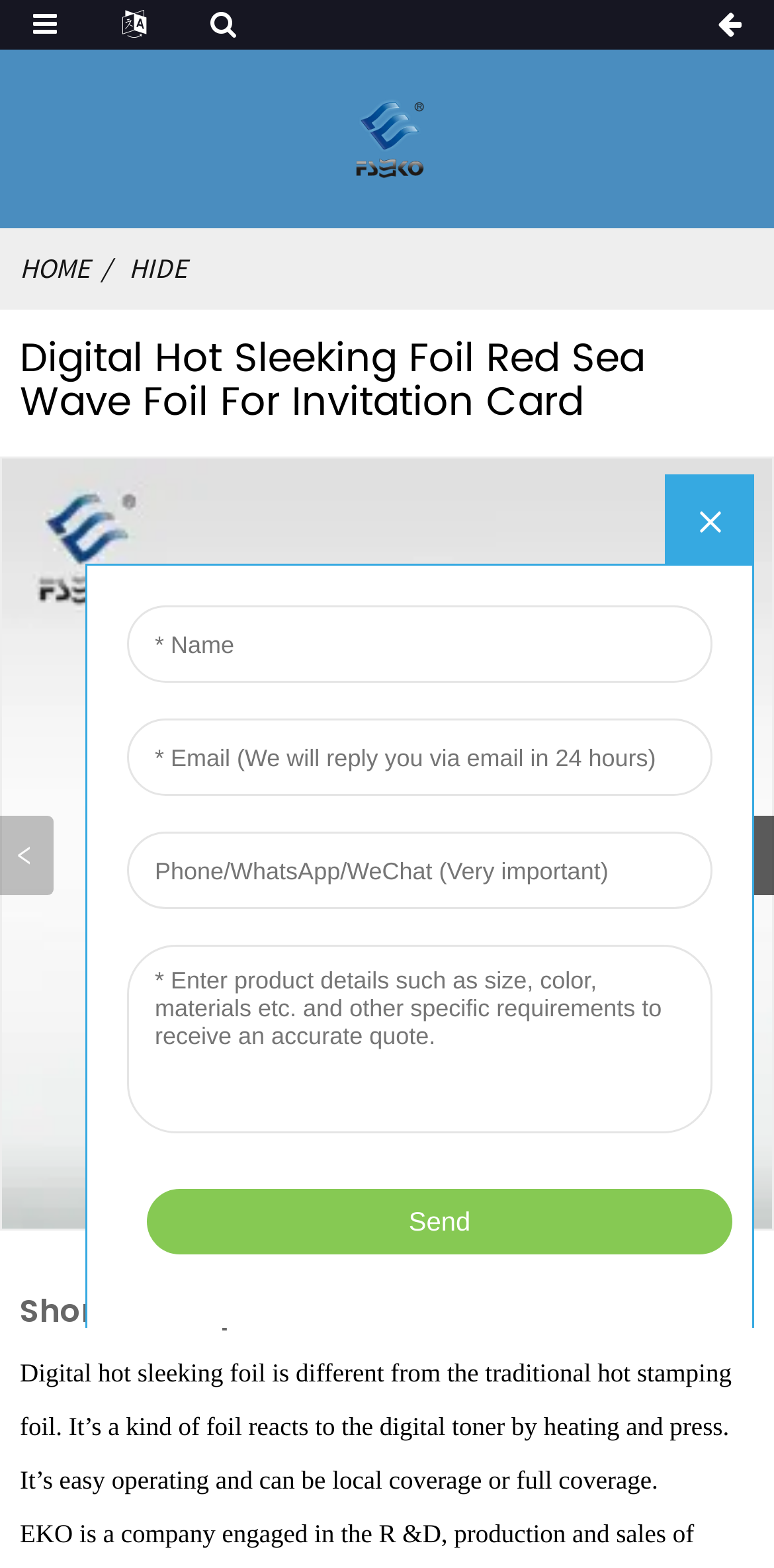What is the logo of the website?
Based on the image, answer the question in a detailed manner.

The logo of the website is located at the top left corner of the webpage, and it's an image with the text 'LOGO-y'.